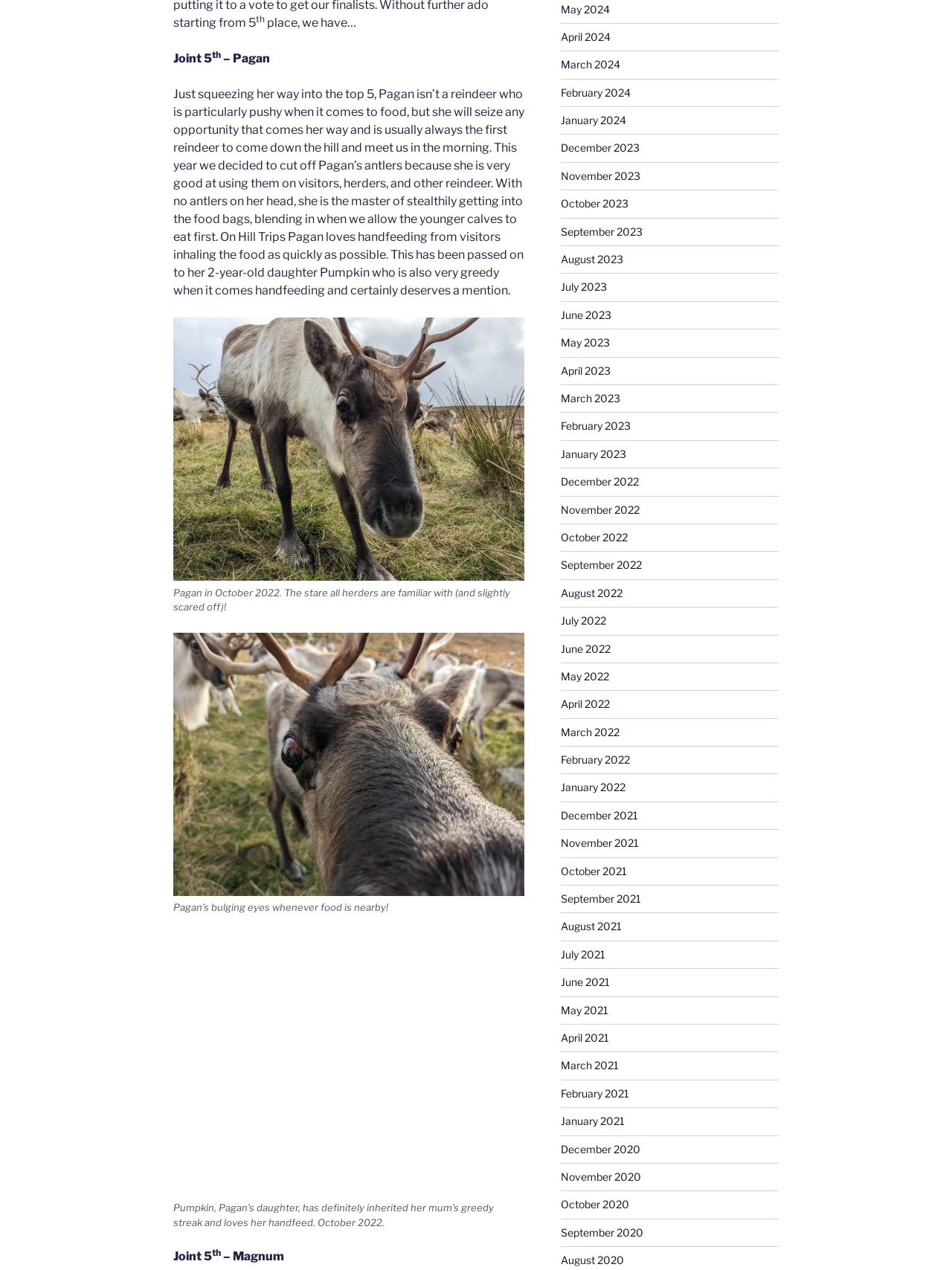Provide the bounding box coordinates of the HTML element described as: "August 2021". The bounding box coordinates should be four float numbers between 0 and 1, i.e., [left, top, right, bottom].

[0.589, 0.724, 0.653, 0.734]